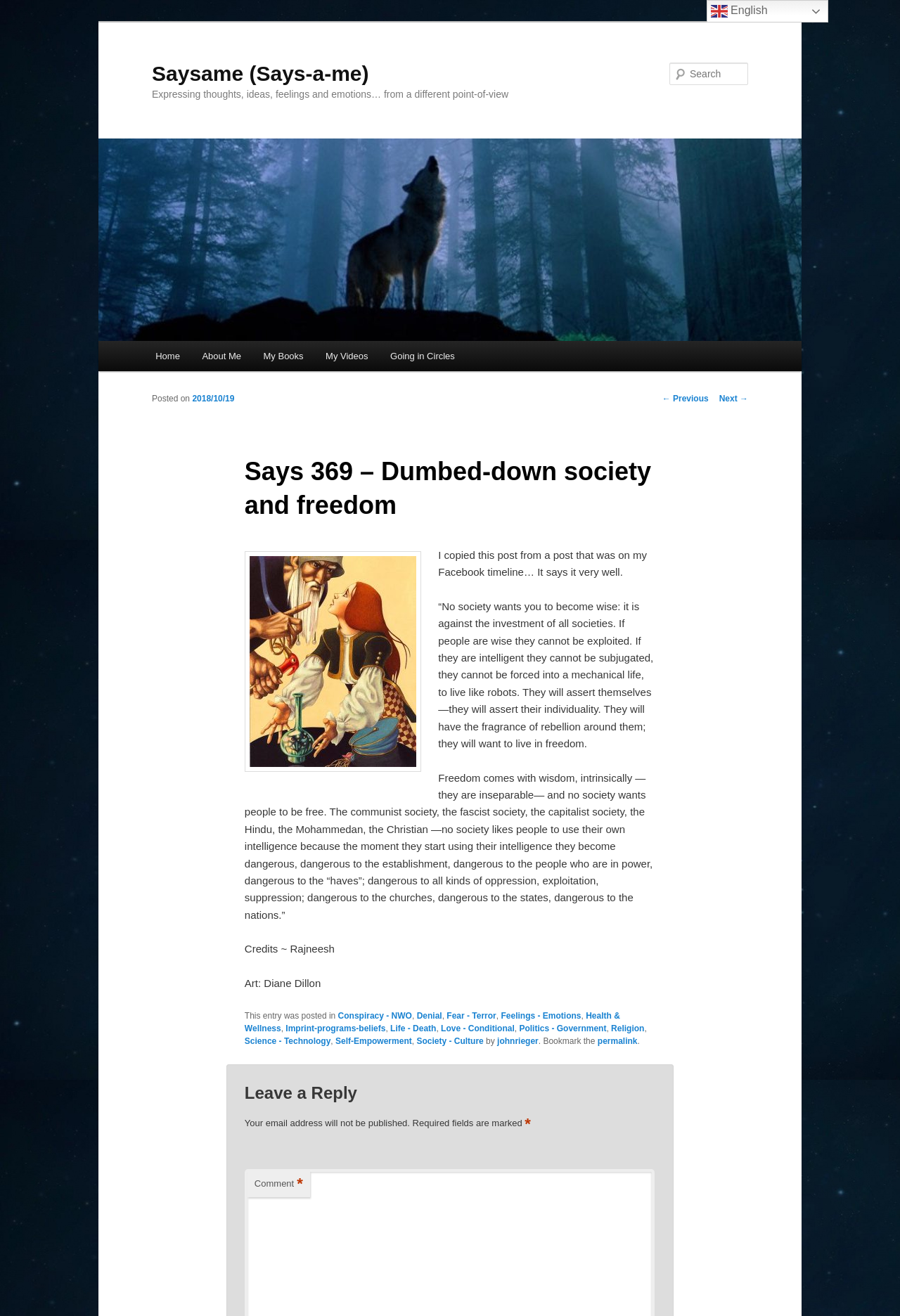Please determine the bounding box coordinates of the section I need to click to accomplish this instruction: "Read the previous post".

[0.736, 0.299, 0.787, 0.307]